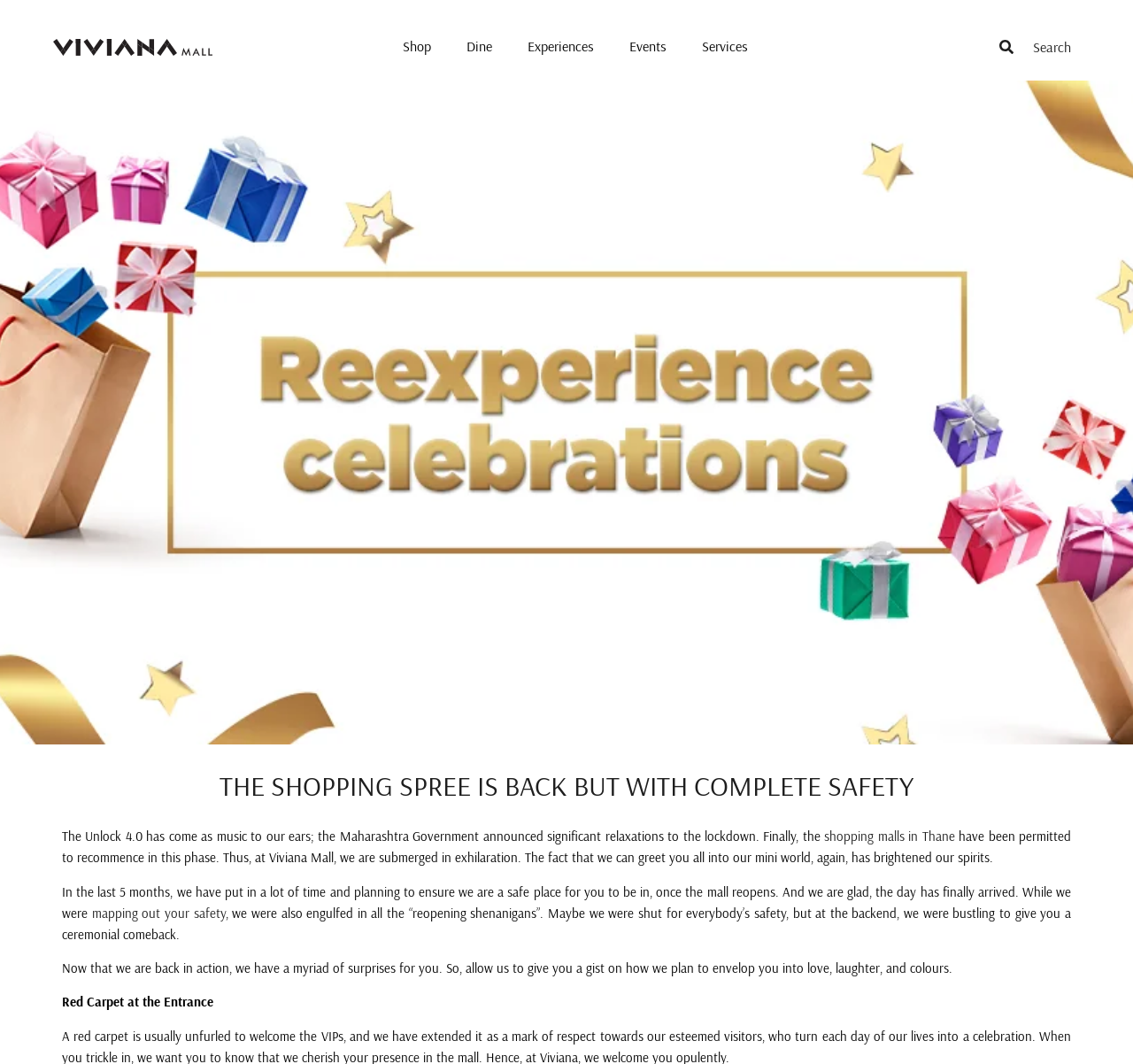What is the first surprise mentioned for customers?
Answer the question with just one word or phrase using the image.

Red Carpet at the Entrance